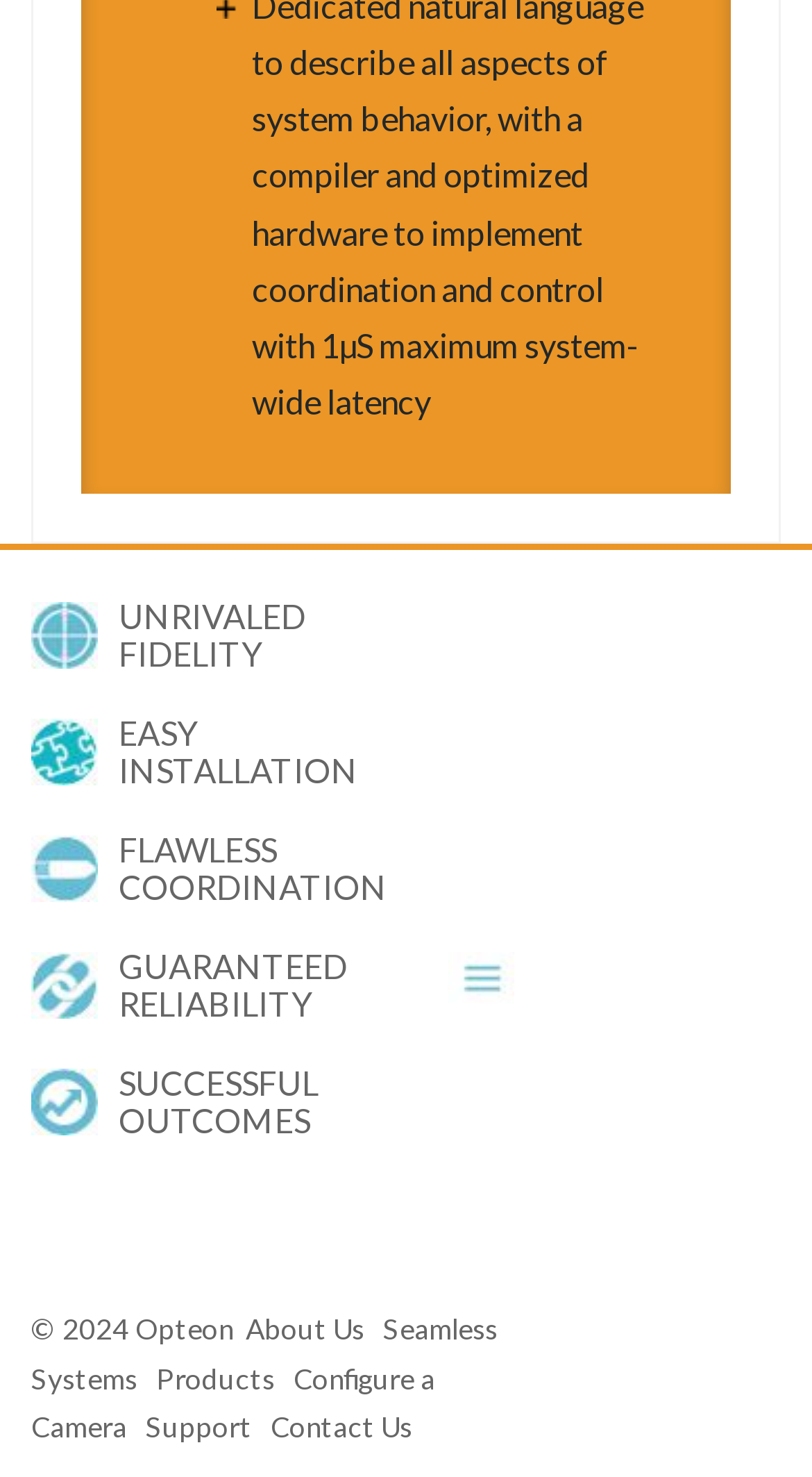Determine the bounding box coordinates for the HTML element described here: "UNRIVALEDFIDELITY".

[0.146, 0.404, 0.377, 0.456]